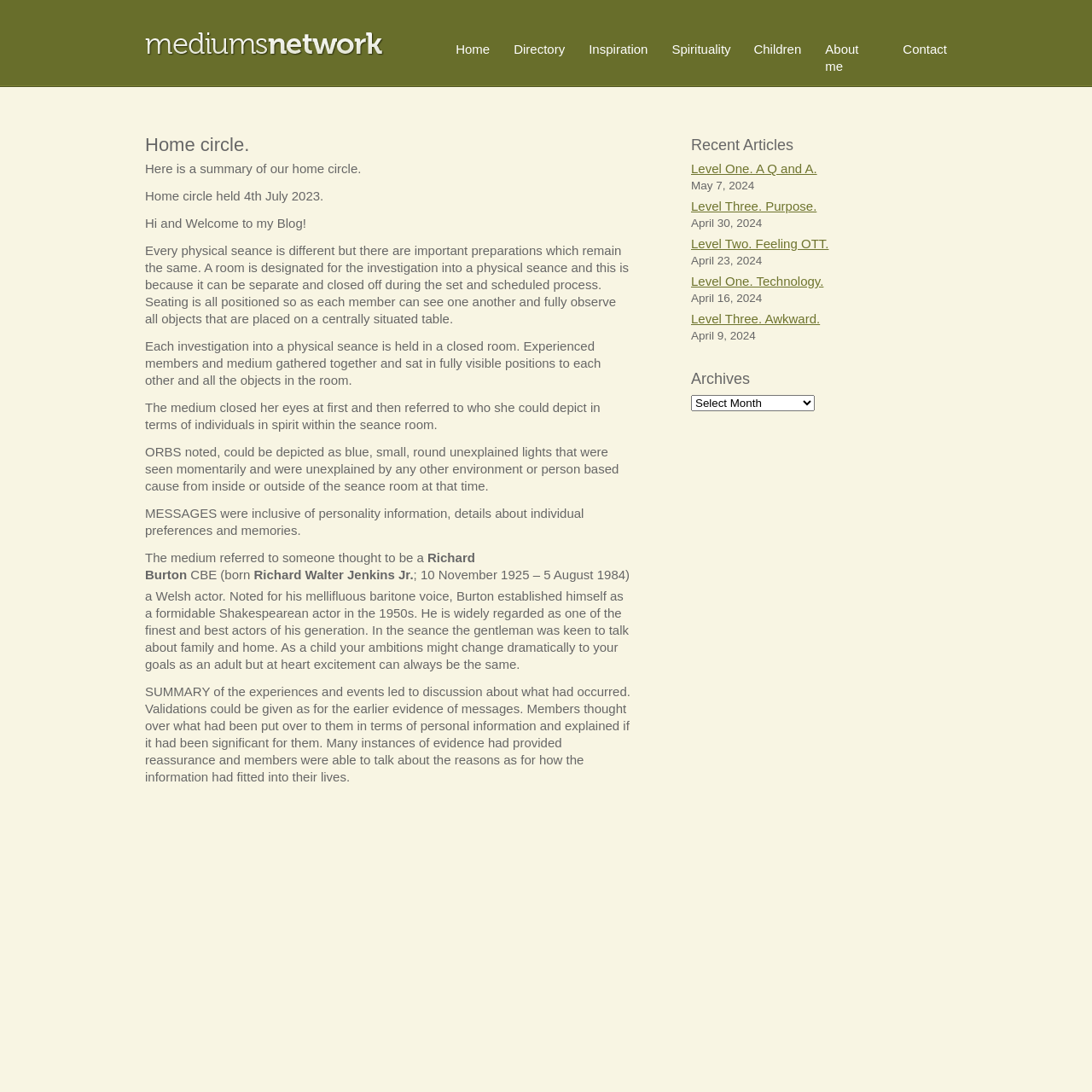Identify the bounding box of the HTML element described as: "Level Three. Purpose.".

[0.633, 0.182, 0.748, 0.195]